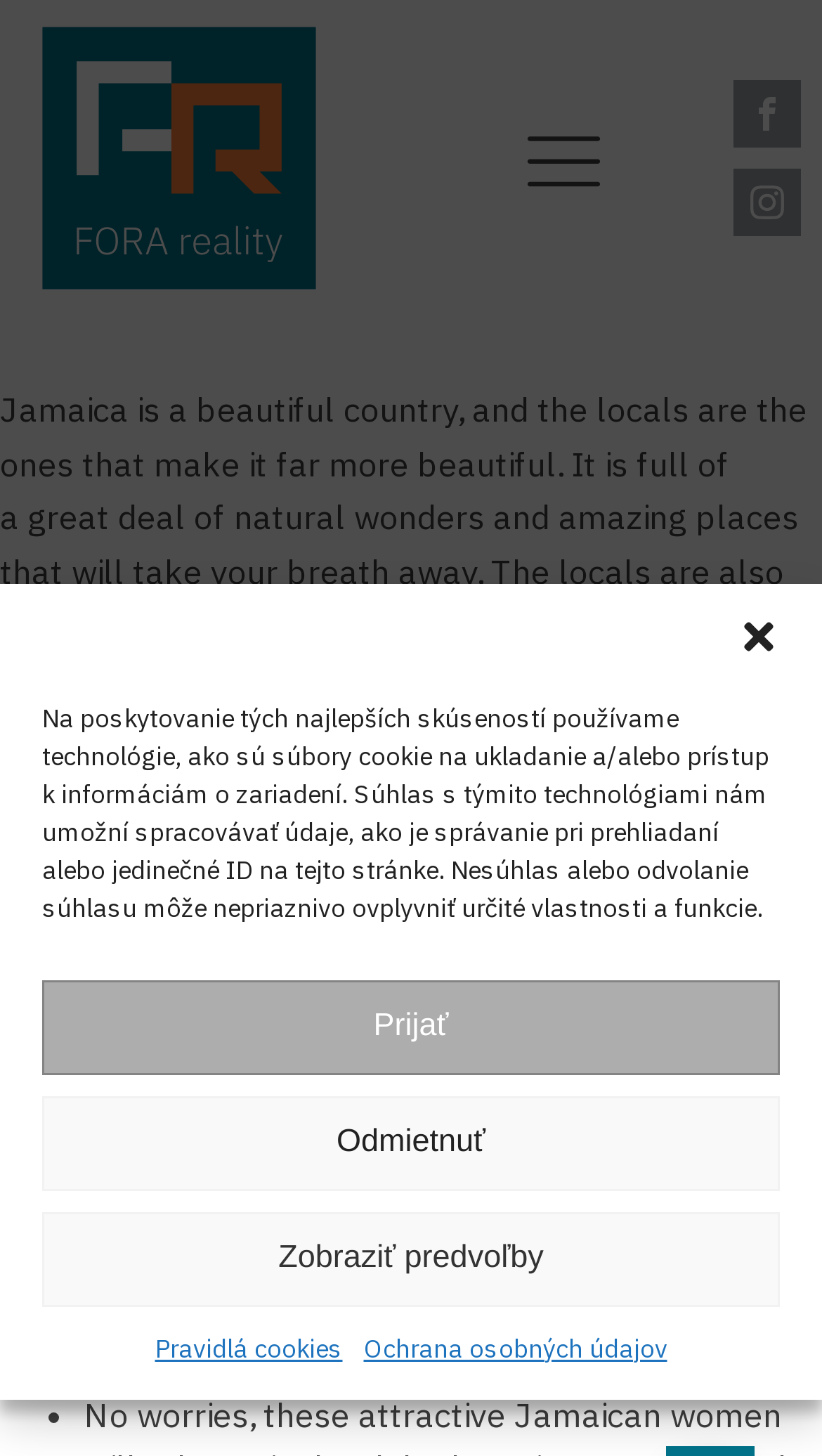Using the provided element description, identify the bounding box coordinates as (top-left x, top-left y, bottom-right x, bottom-right y). Ensure all values are between 0 and 1. Description: Pravidlá cookies

[0.188, 0.912, 0.417, 0.94]